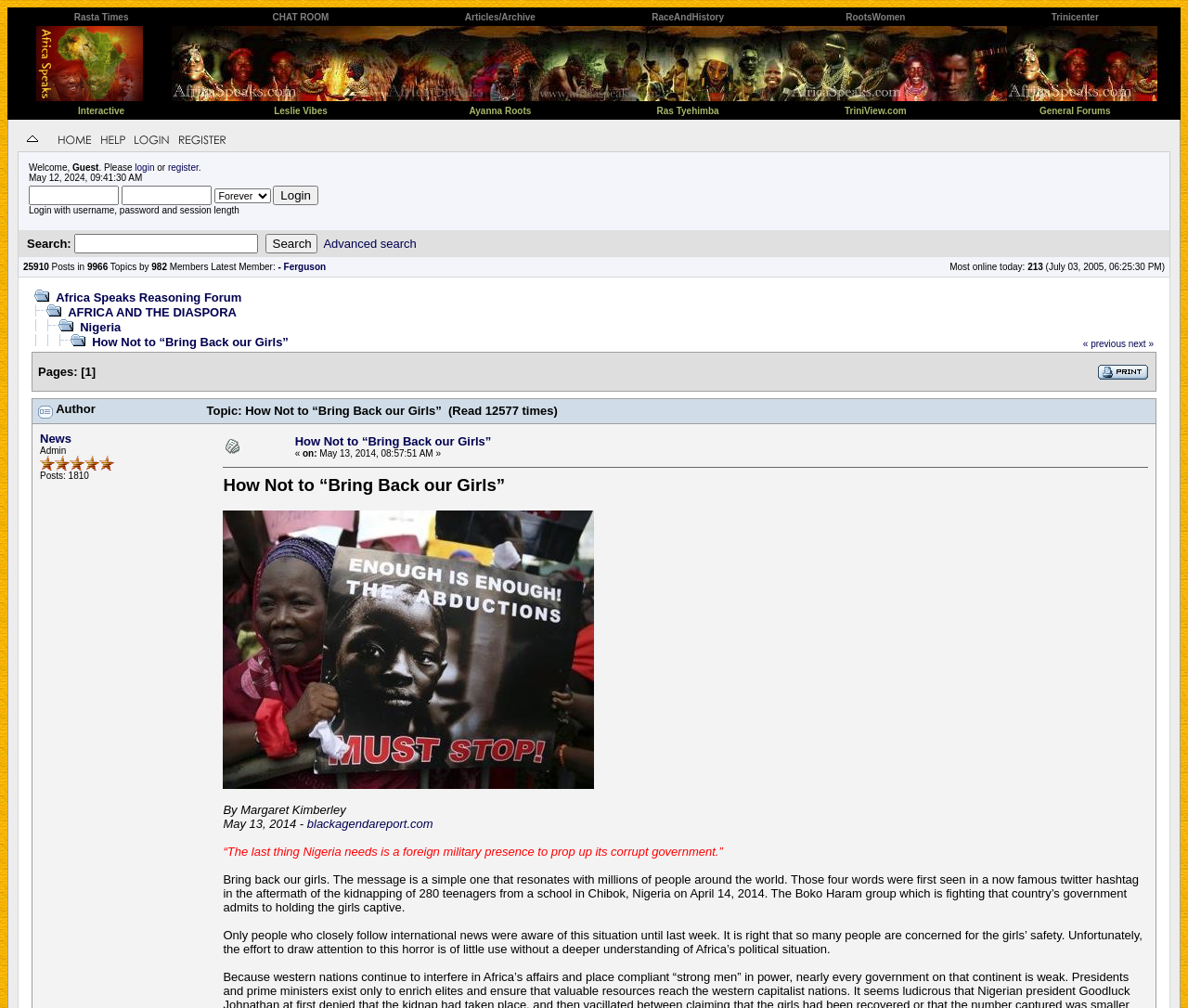Specify the bounding box coordinates of the area that needs to be clicked to achieve the following instruction: "Click on the 'CHAT ROOM' link".

[0.229, 0.009, 0.277, 0.023]